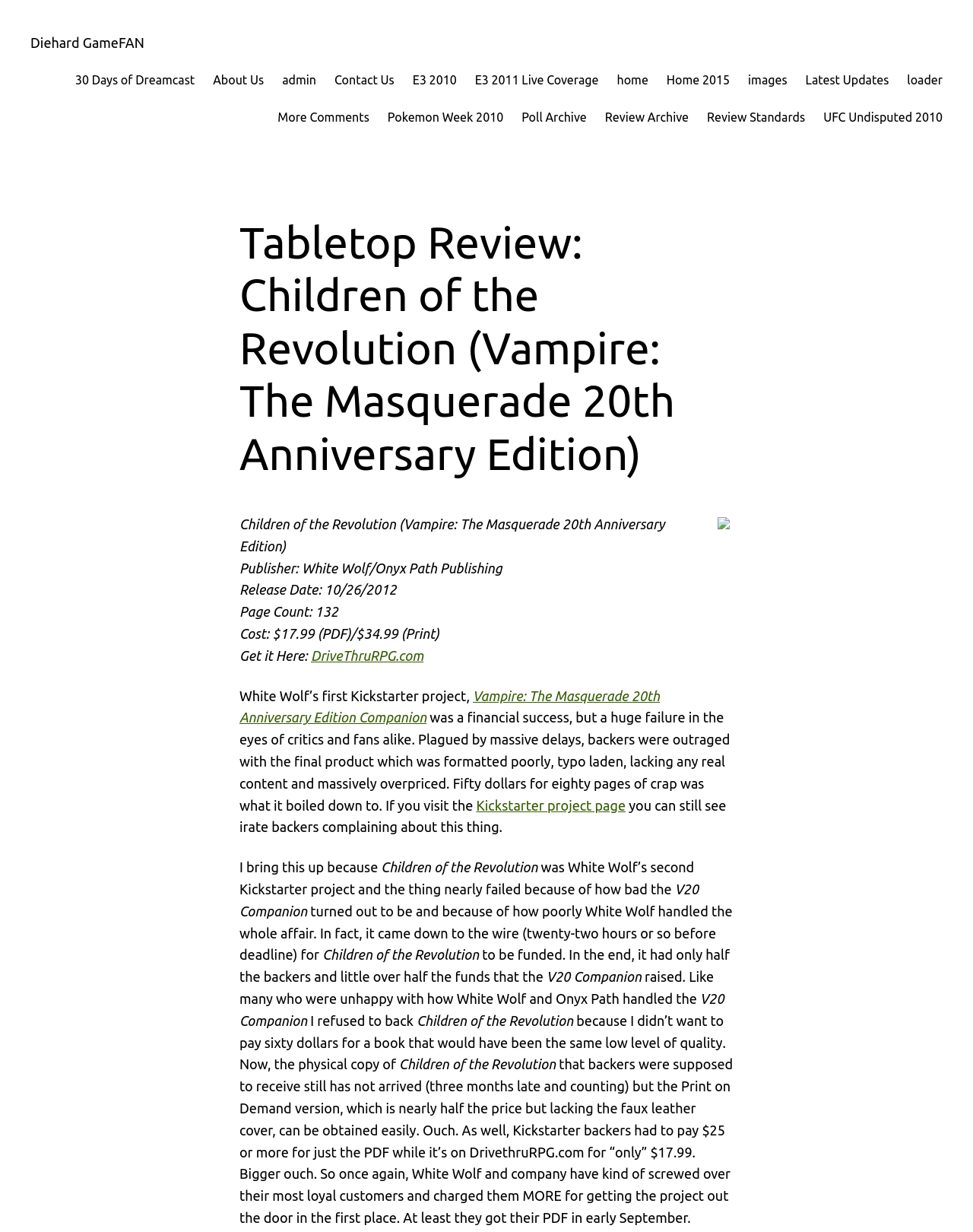Can you find the bounding box coordinates for the element that needs to be clicked to execute this instruction: "Read more about the Vampire: The Masquerade 20th Anniversary Edition Companion"? The coordinates should be given as four float numbers between 0 and 1, i.e., [left, top, right, bottom].

[0.246, 0.558, 0.678, 0.589]